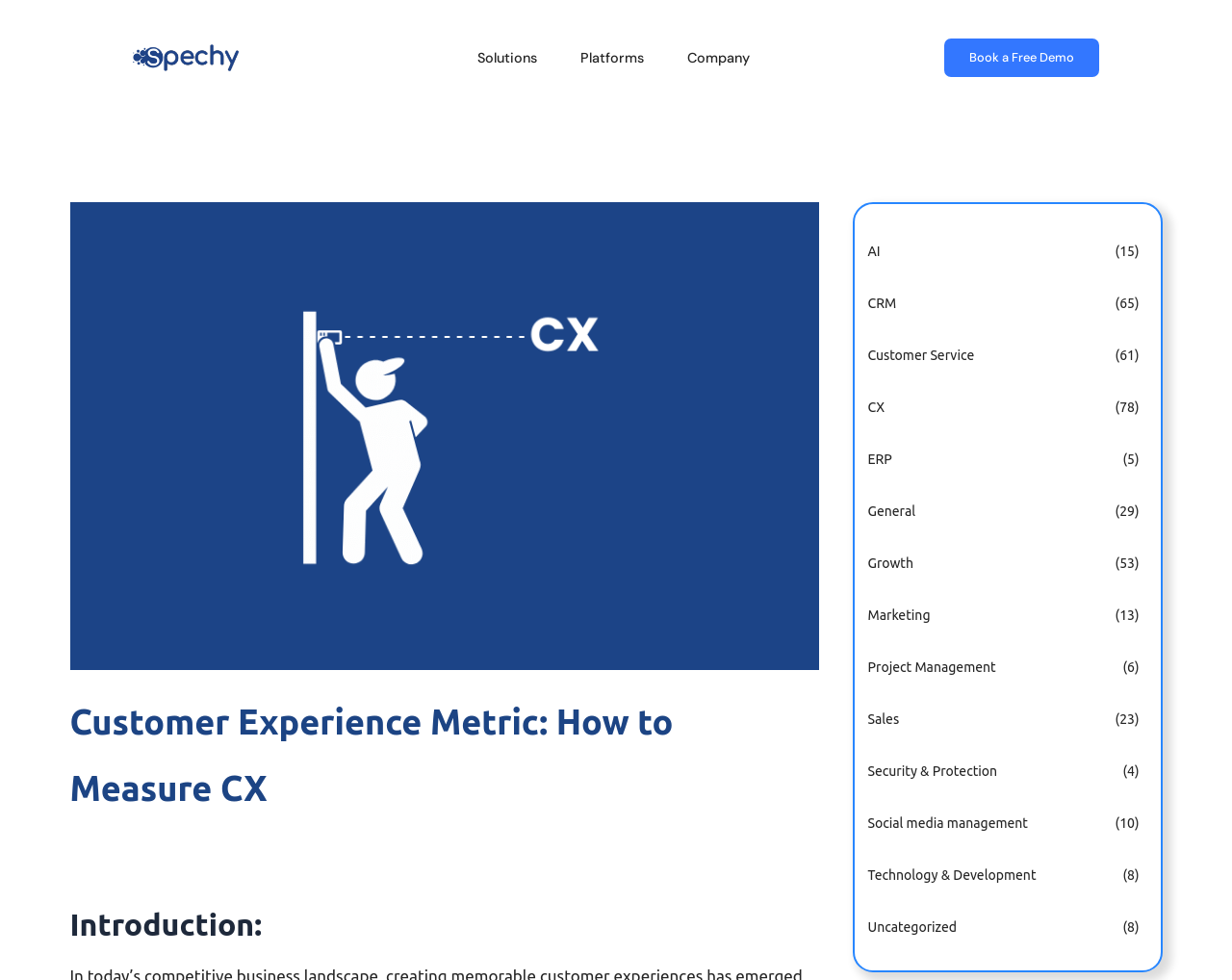Please specify the bounding box coordinates of the clickable region to carry out the following instruction: "Sort by:". The coordinates should be four float numbers between 0 and 1, in the format [left, top, right, bottom].

None